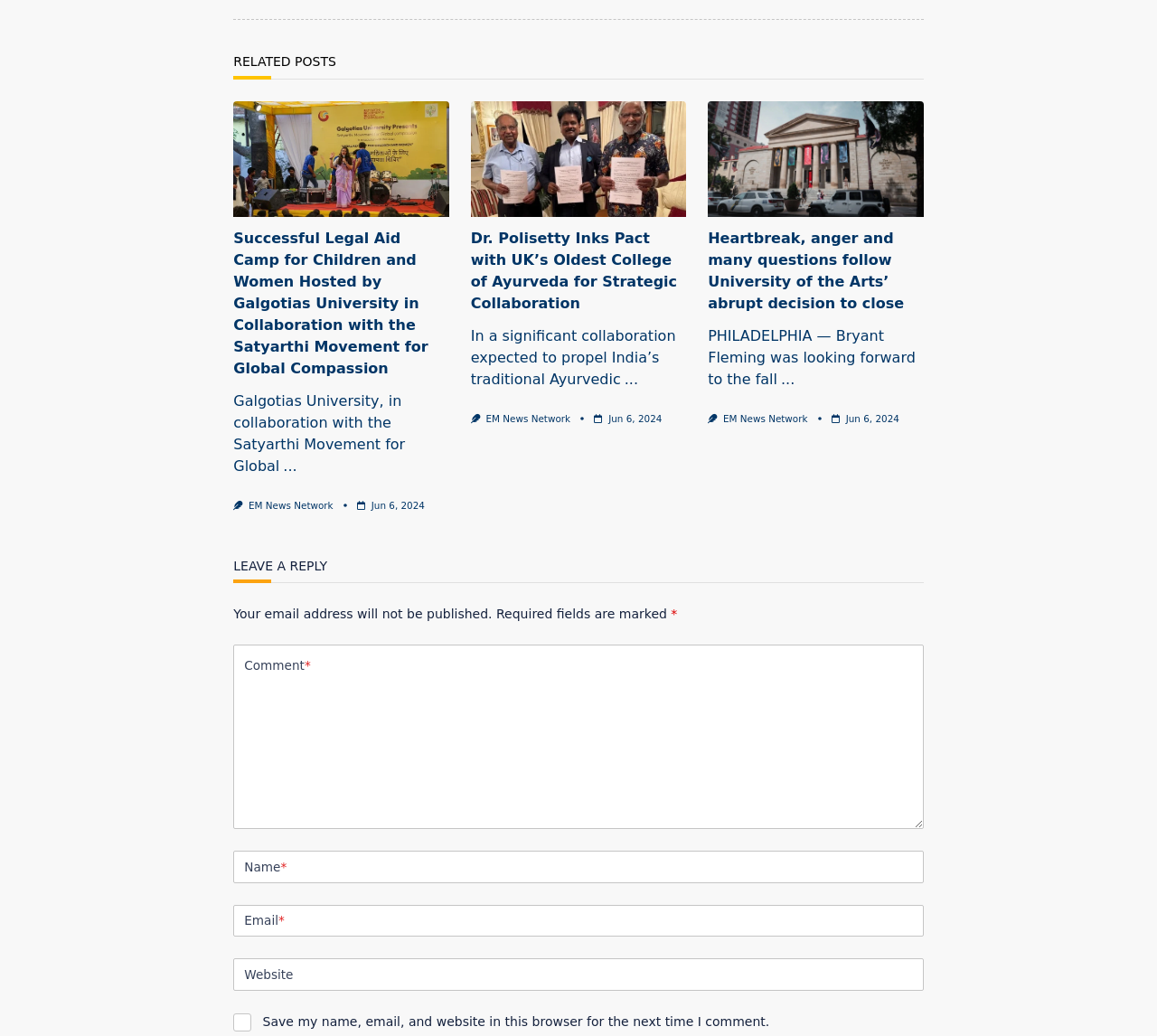Please determine the bounding box coordinates of the element to click in order to execute the following instruction: "Click the link to read about the successful legal aid camp". The coordinates should be four float numbers between 0 and 1, specified as [left, top, right, bottom].

[0.202, 0.098, 0.388, 0.209]